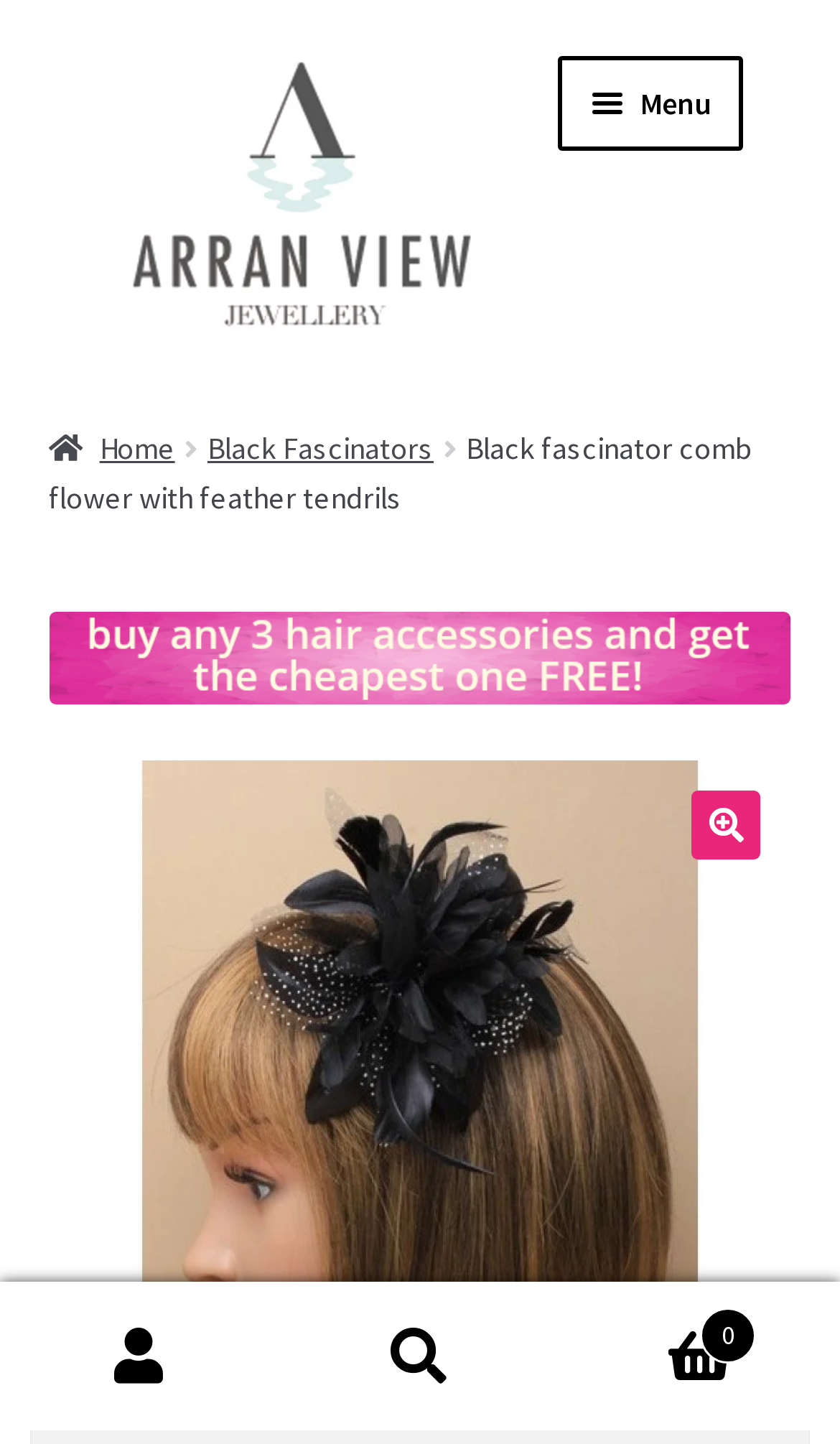Please indicate the bounding box coordinates of the element's region to be clicked to achieve the instruction: "View My Account". Provide the coordinates as four float numbers between 0 and 1, i.e., [left, top, right, bottom].

[0.0, 0.889, 0.333, 0.991]